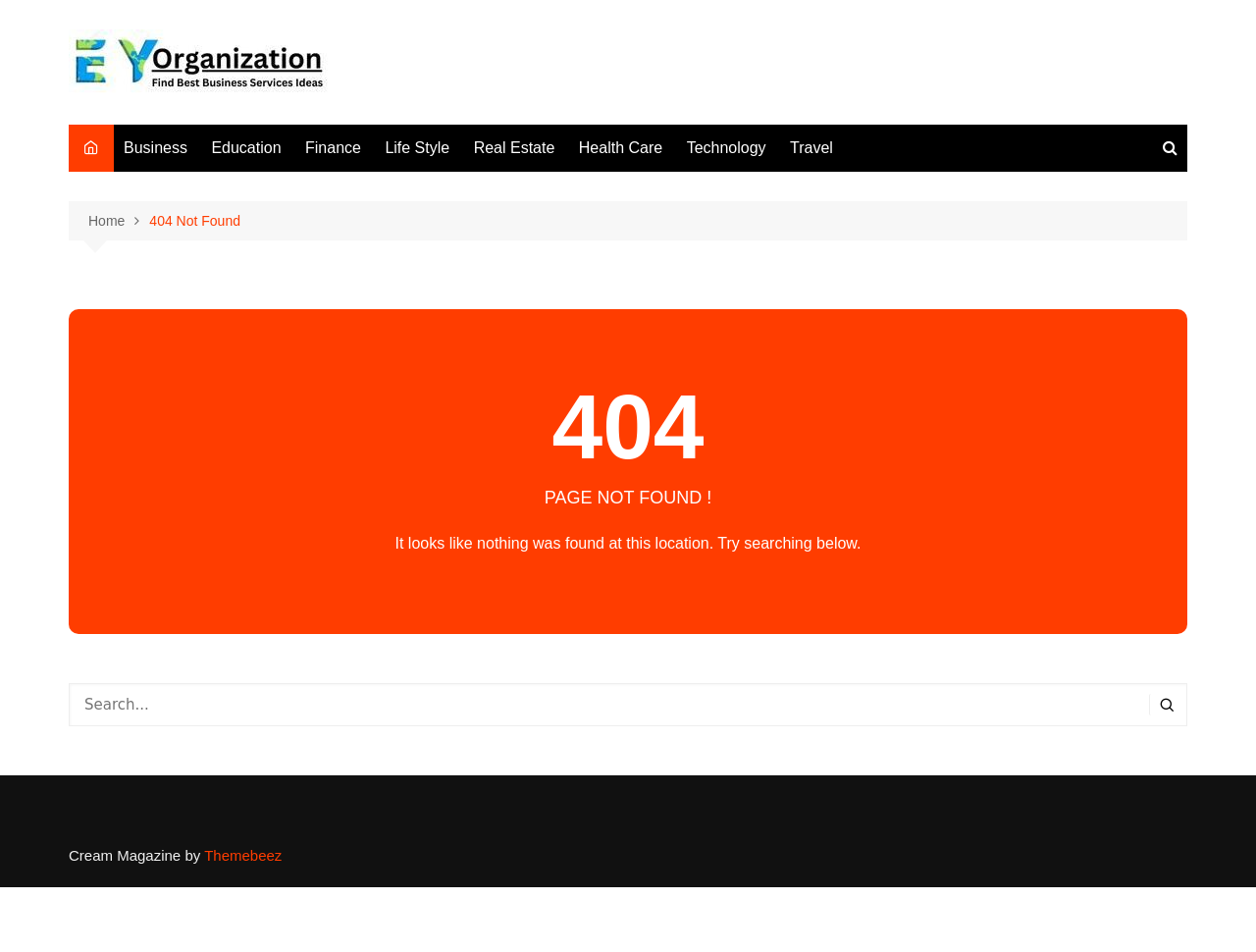Identify the bounding box coordinates for the element that needs to be clicked to fulfill this instruction: "search for something". Provide the coordinates in the format of four float numbers between 0 and 1: [left, top, right, bottom].

[0.055, 0.718, 0.945, 0.763]